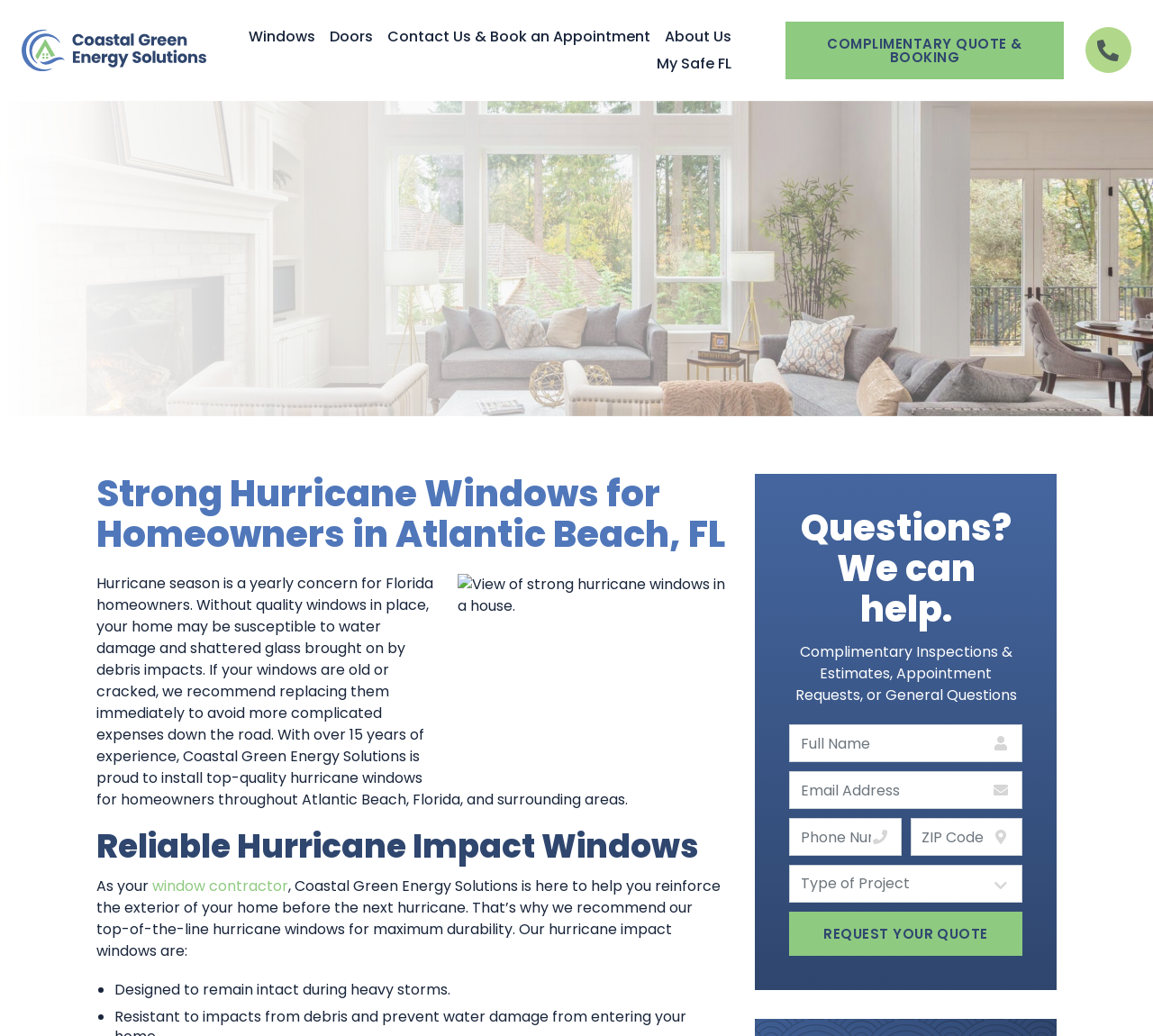Respond to the question with just a single word or phrase: 
What is the characteristic of the hurricane impact windows installed by Coastal Green Energy Solutions?

Designed to remain intact during heavy storms